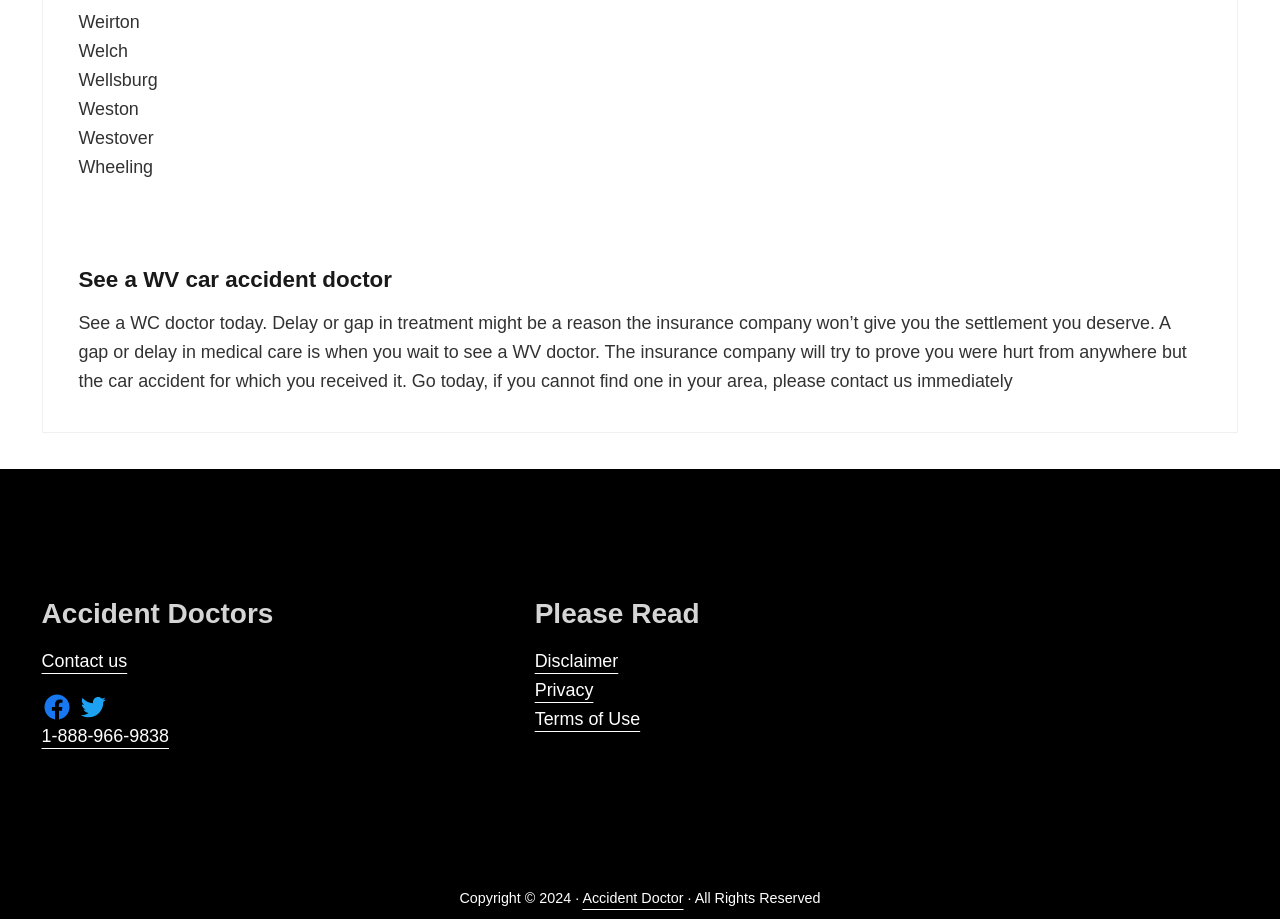Use a single word or phrase to answer the question:
What is the purpose of seeing a WV car accident doctor?

To prevent insurance company from denying settlement